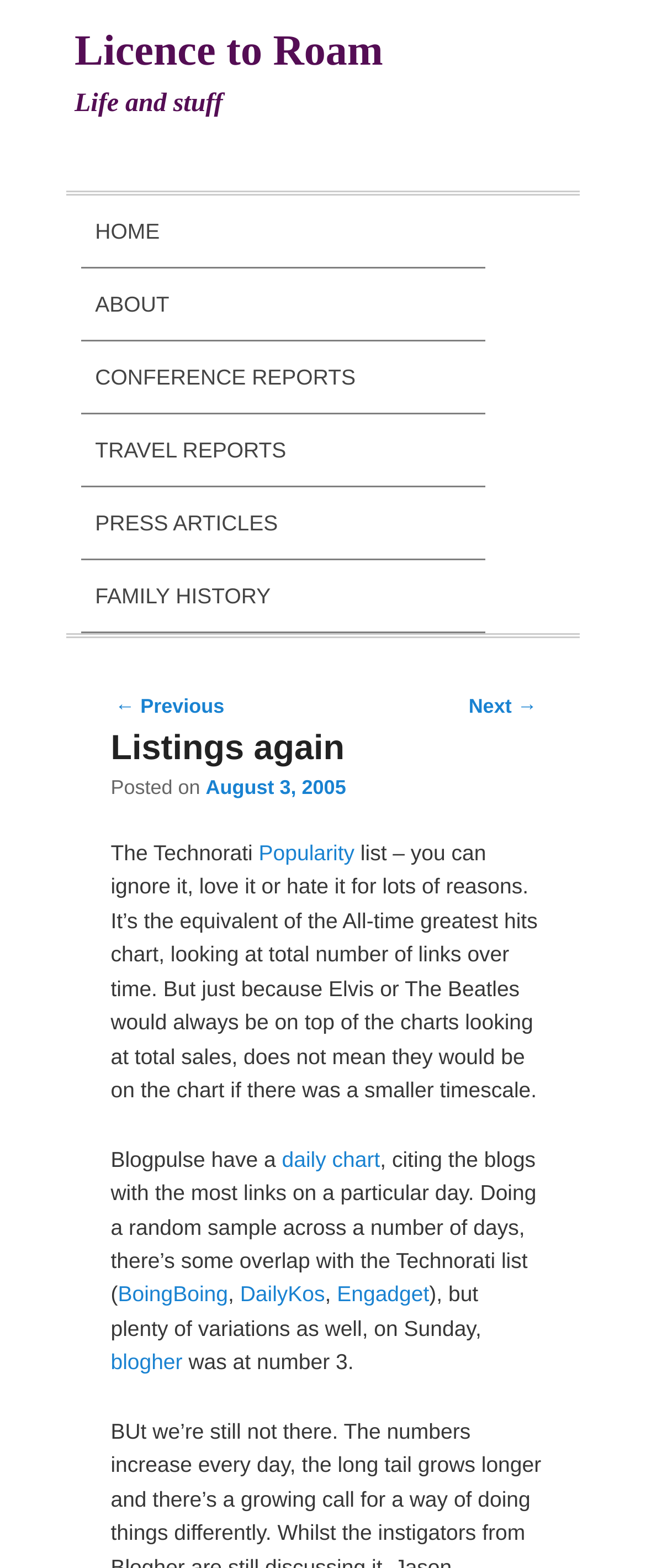What is the type of chart mentioned in the text? Refer to the image and provide a one-word or short phrase answer.

All-time greatest hits chart